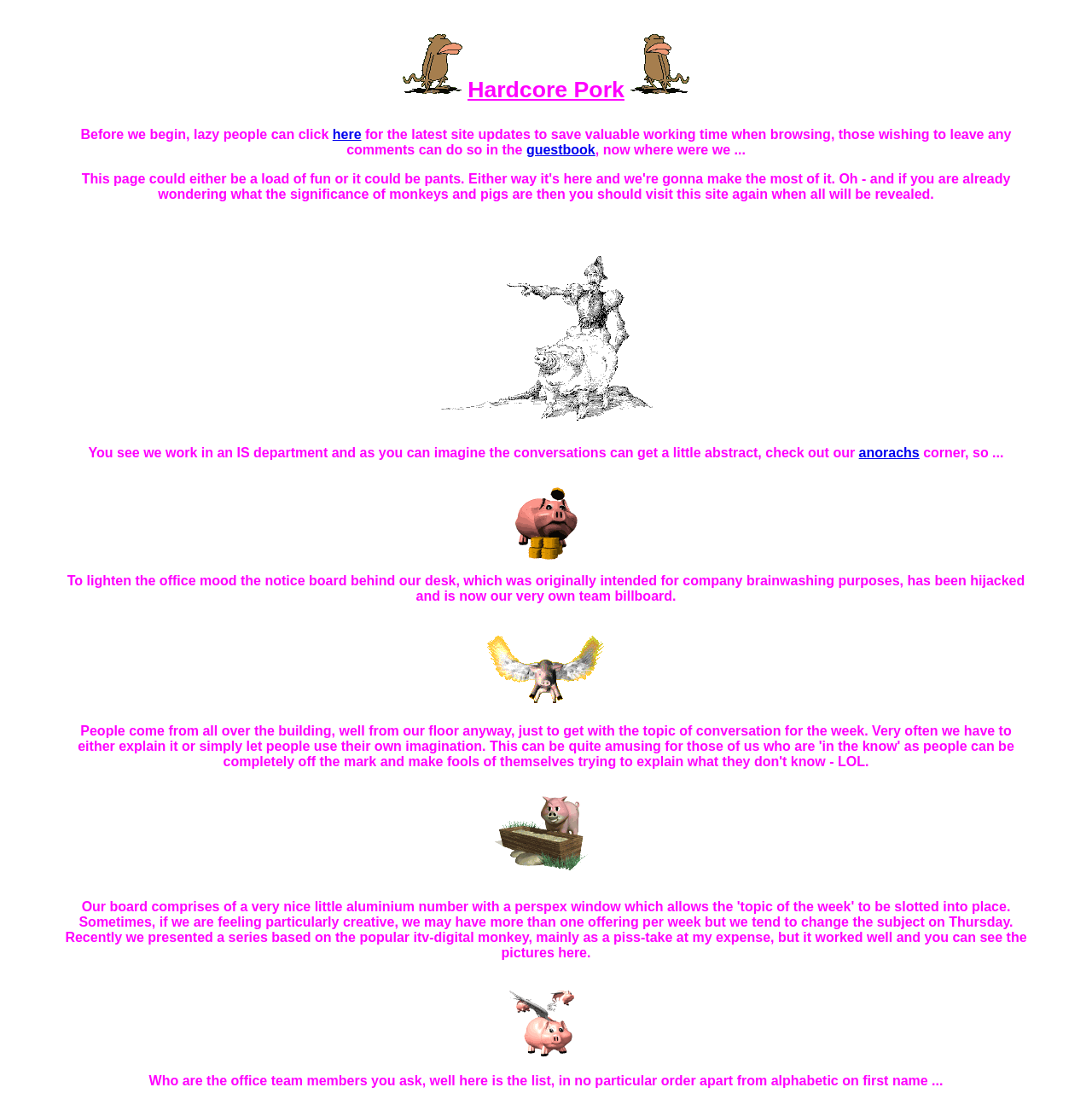What is the main topic of this webpage?
Give a detailed response to the question by analyzing the screenshot.

Based on the webpage content, especially the text 'Hardcore Pork no it's not' and 'hardcore pork at its best', it seems that the main topic of this webpage is related to pork.